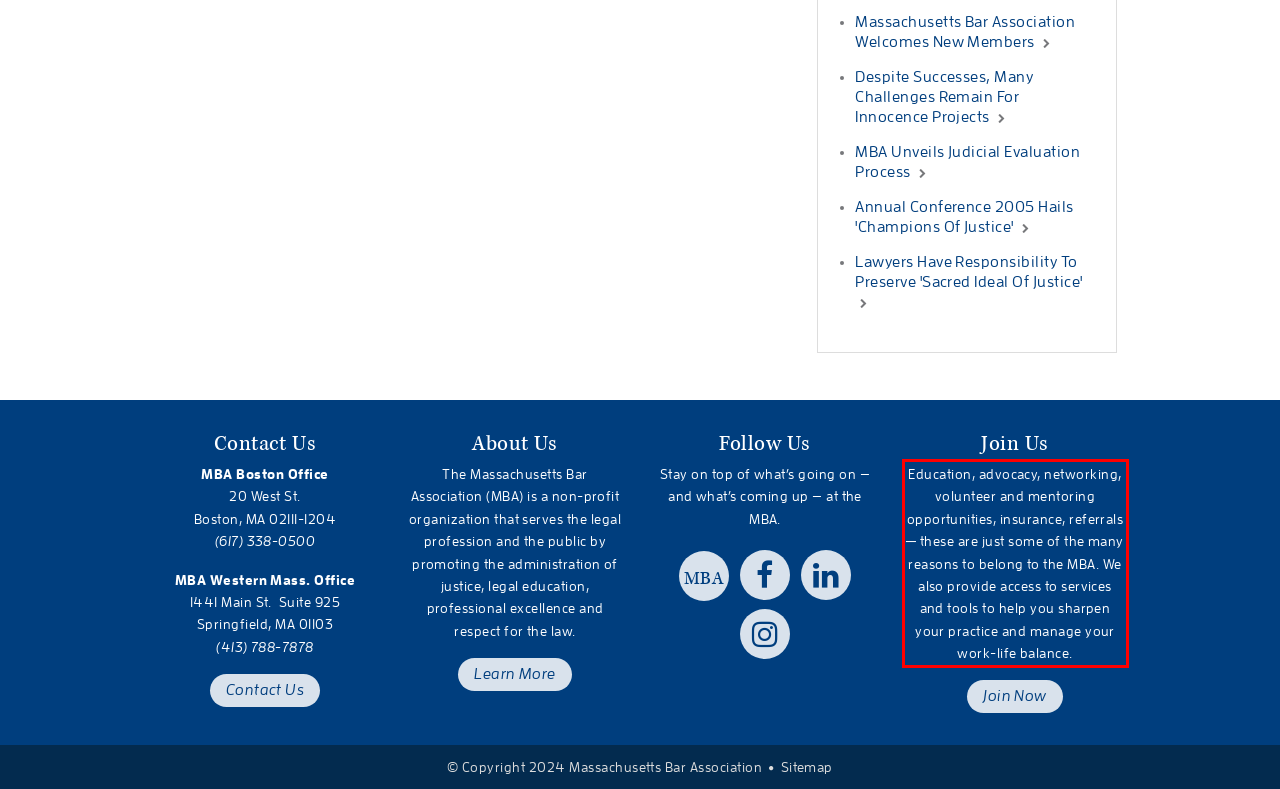Examine the webpage screenshot and use OCR to obtain the text inside the red bounding box.

Education, advocacy, networking, volunteer and mentoring opportunities, insurance, referrals ─ these are just some of the many reasons to belong to the MBA. We also provide access to services and tools to help you sharpen your practice and manage your work-life balance.